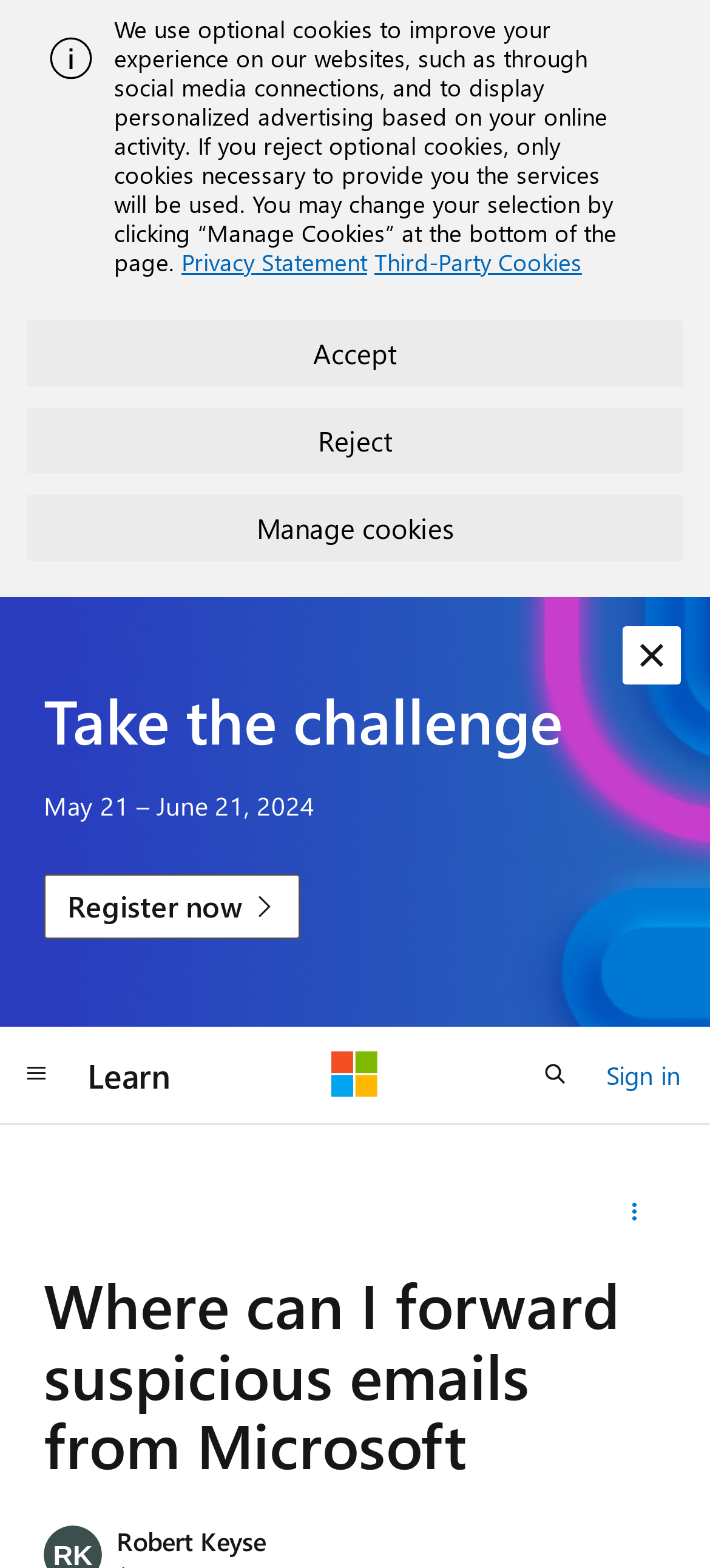Please find the bounding box coordinates of the element's region to be clicked to carry out this instruction: "share this question".

[0.848, 0.754, 0.938, 0.791]